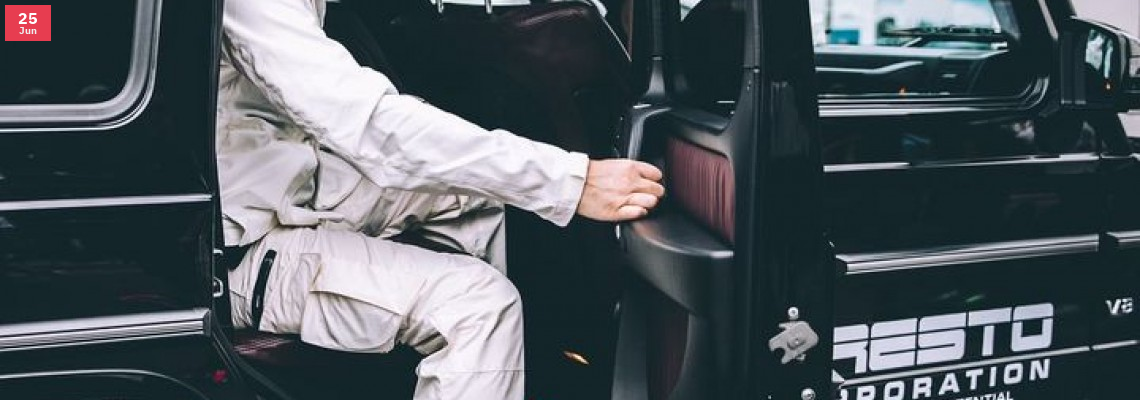Explain all the elements you observe in the image.

The image captures a stylish scene featuring a person dressed in a sleek white outfit, reminiscent of contemporary fashion trends focused on functionality and minimalism. They are depicted in the act of stepping out of a black vehicle, which showcases a modern design with a prominent logo reading "PRESTO" on the side. The individual's hand is gripping the door handle, suggesting a poised transition from one space to another, embodying a sense of motion and purpose. The elegant lines of the vehicle contrast nicely with the monochromatic aesthetic of the outfit, creating a striking visual. This moment, dated June 25th, encapsulates the essence of urban fashion blended with practical elements, reflective of a broader lifestyle choice that values both style and performance.